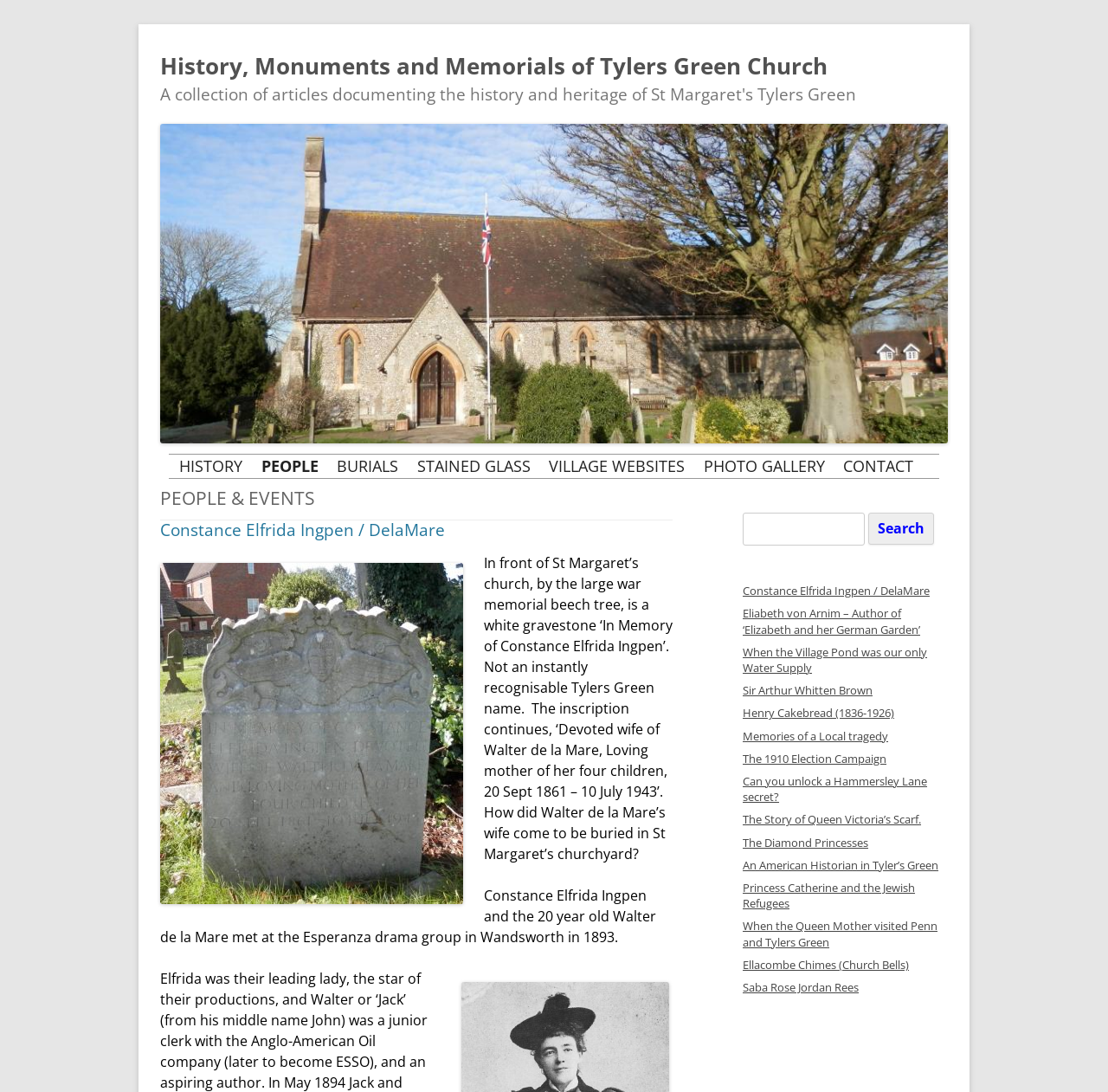How many articles are listed in the complementary section?
Give a detailed explanation using the information visible in the image.

By counting the links in the complementary section, I found that there are 15 articles listed, including 'Constance Elfrida Ingpen / DelaMare', 'Eliabeth von Arnim – Author of ‘Elizabeth and her German Garden’', and others.